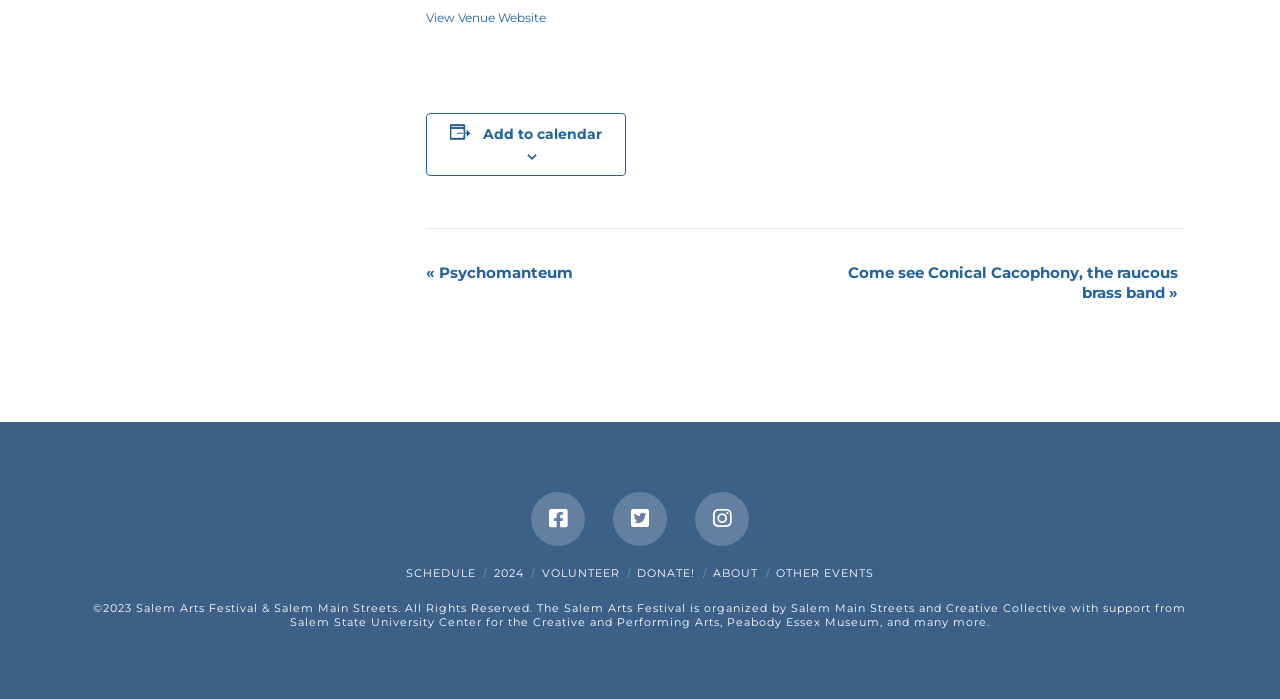Respond to the question below with a single word or phrase: How many navigation links are there?

7